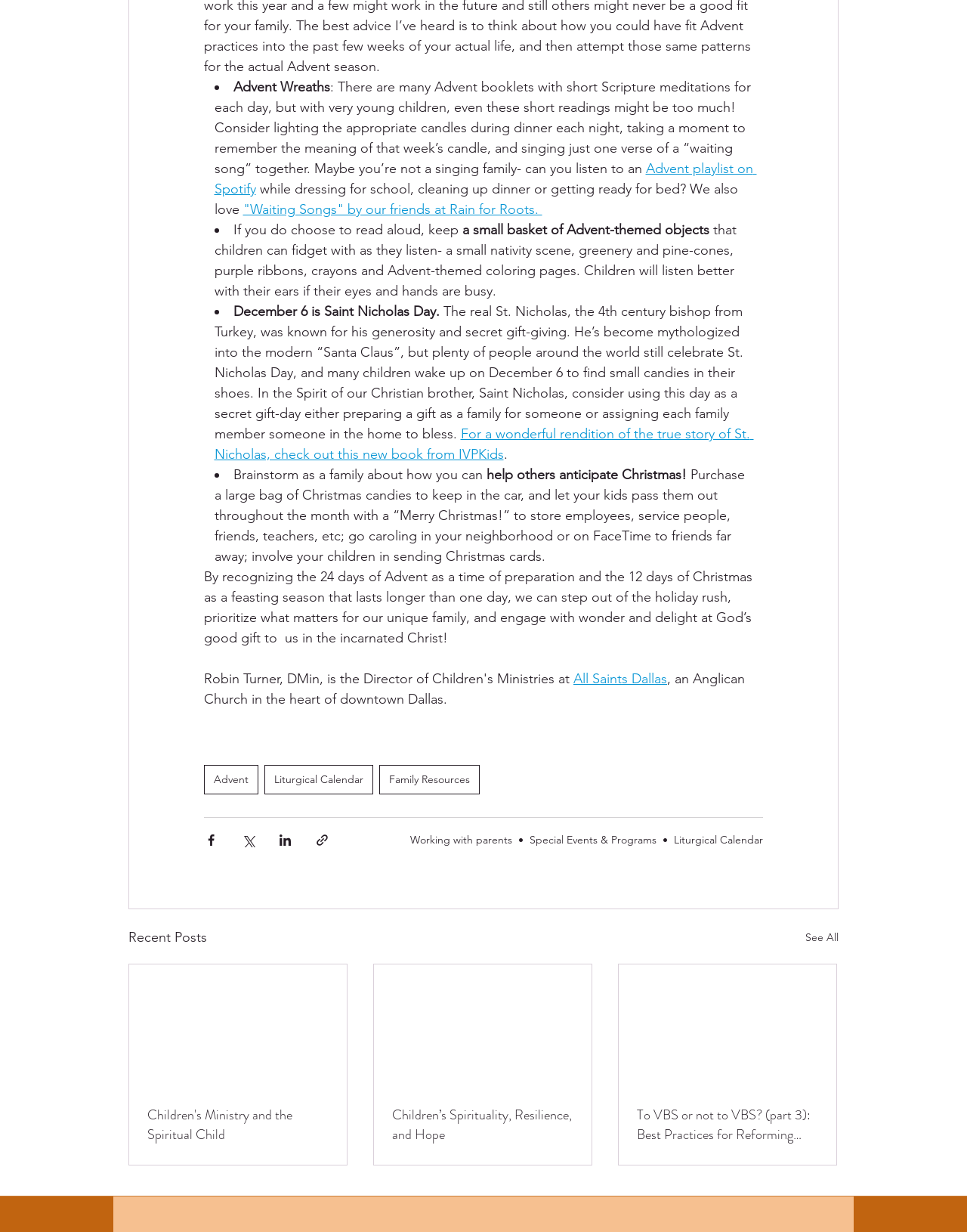Provide the bounding box coordinates of the UI element that matches the description: "Working with parents".

[0.424, 0.676, 0.53, 0.687]